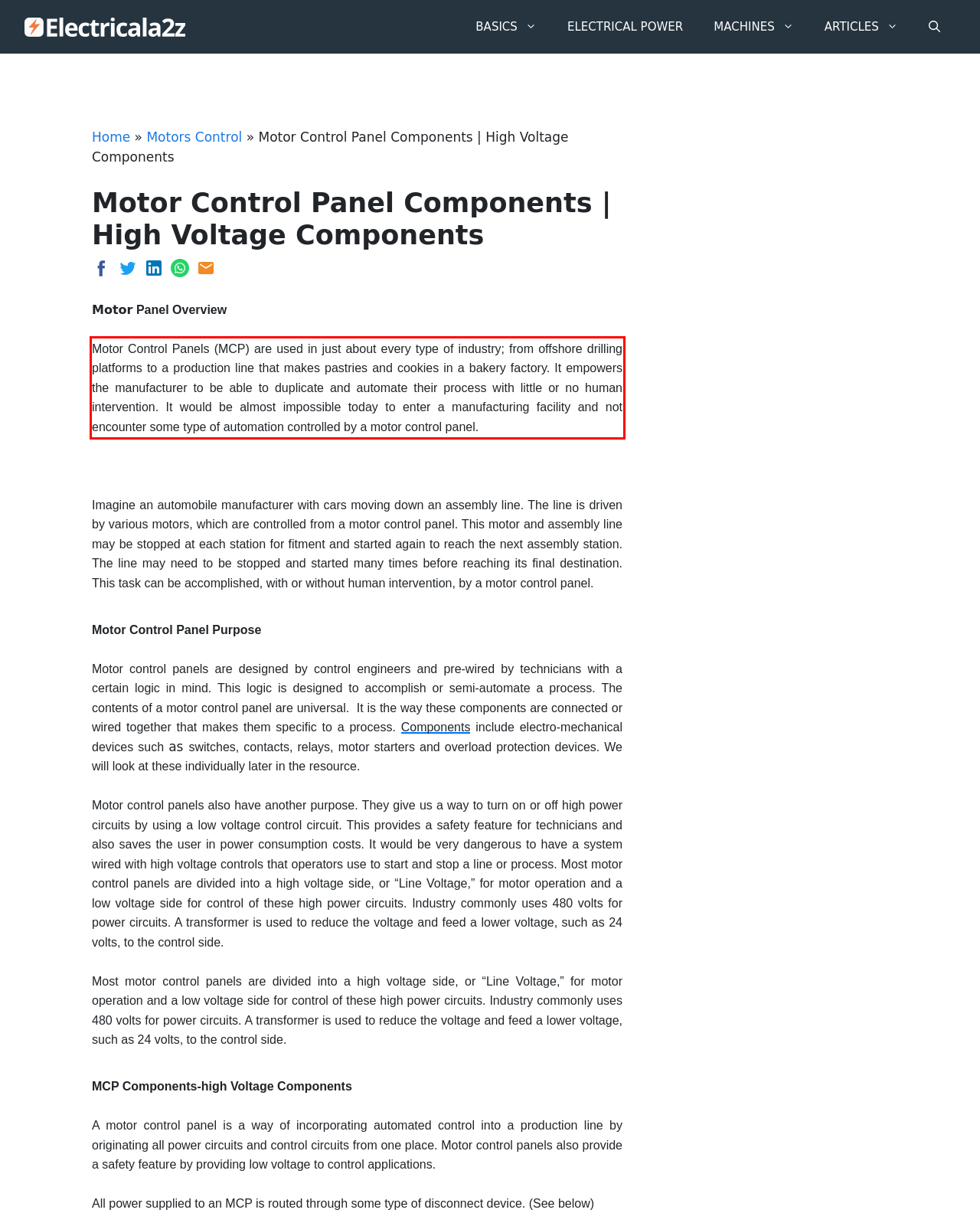You are given a screenshot showing a webpage with a red bounding box. Perform OCR to capture the text within the red bounding box.

Motor Control Panels (MCP) are used in just about every type of industry; from offshore drilling platforms to a production line that makes pastries and cookies in a bakery factory. It empowers the manufacturer to be able to duplicate and automate their process with little or no human intervention. It would be almost impossible today to enter a manufacturing facility and not encounter some type of automation controlled by a motor control panel.